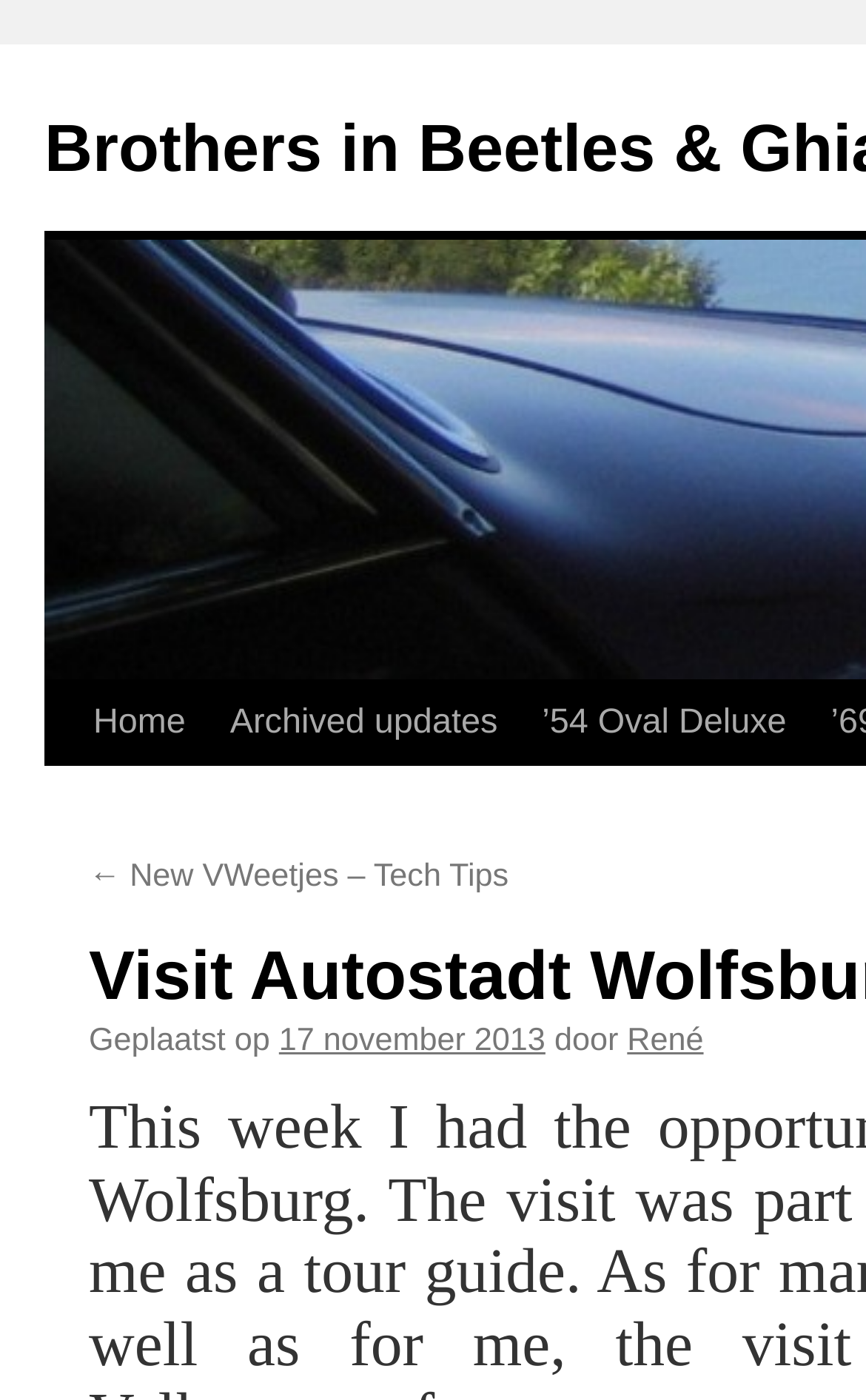Find the bounding box coordinates for the UI element whose description is: "Home". The coordinates should be four float numbers between 0 and 1, in the format [left, top, right, bottom].

[0.082, 0.487, 0.24, 0.547]